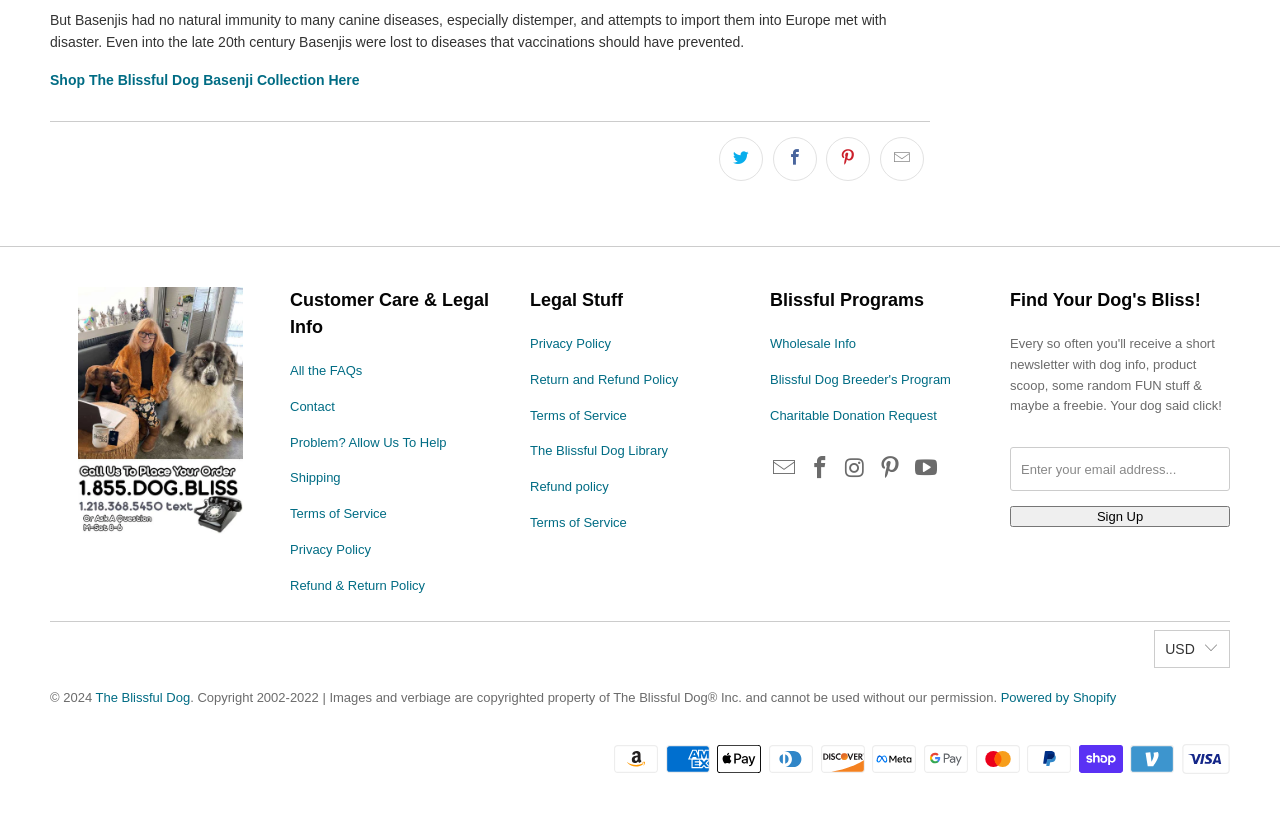Specify the bounding box coordinates of the element's region that should be clicked to achieve the following instruction: "visit MyFetchQuest.com". The bounding box coordinates consist of four float numbers between 0 and 1, in the format [left, top, right, bottom].

None